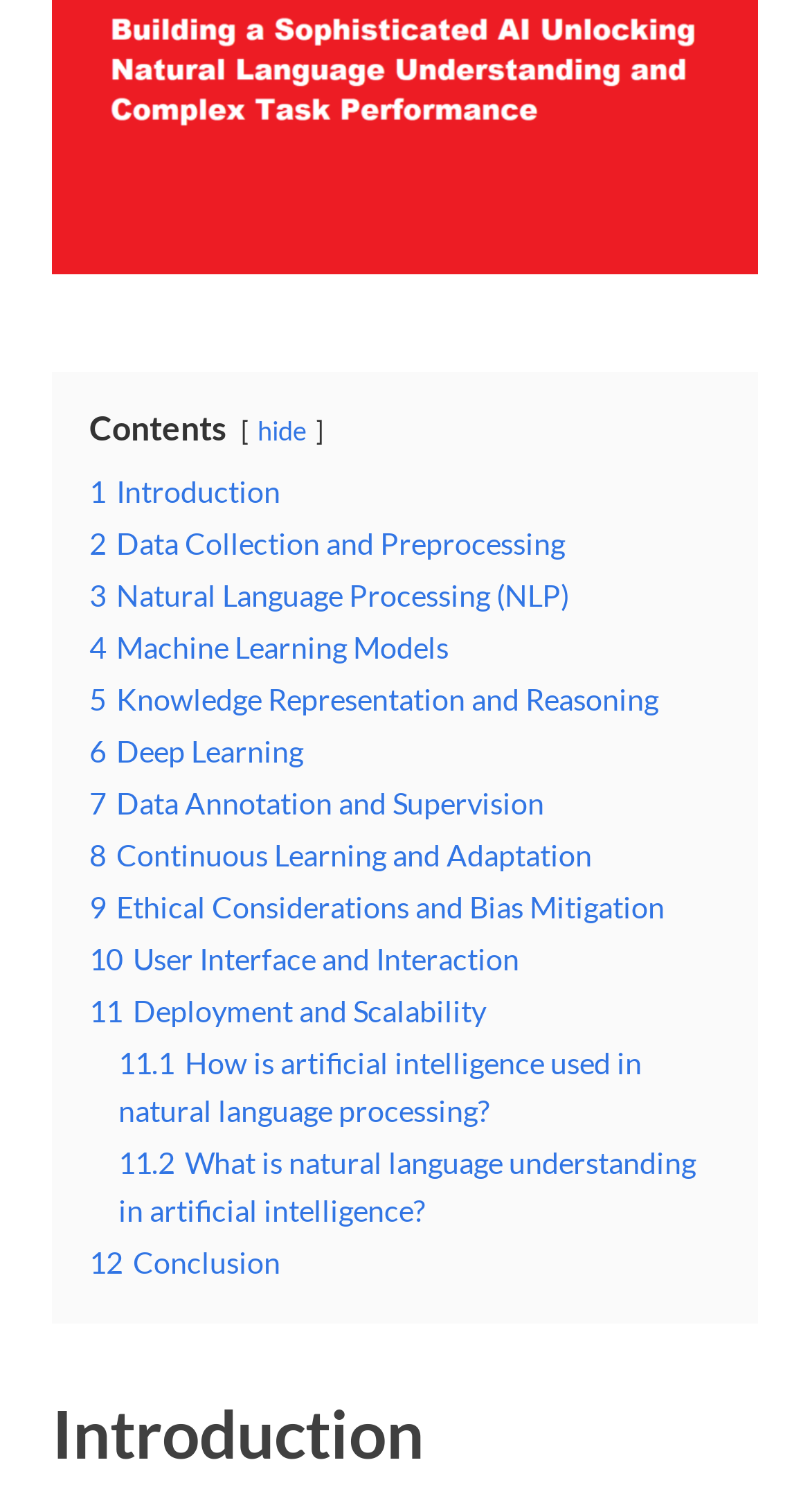Ascertain the bounding box coordinates for the UI element detailed here: "2 Data Collection and Preprocessing". The coordinates should be provided as [left, top, right, bottom] with each value being a float between 0 and 1.

[0.11, 0.347, 0.697, 0.37]